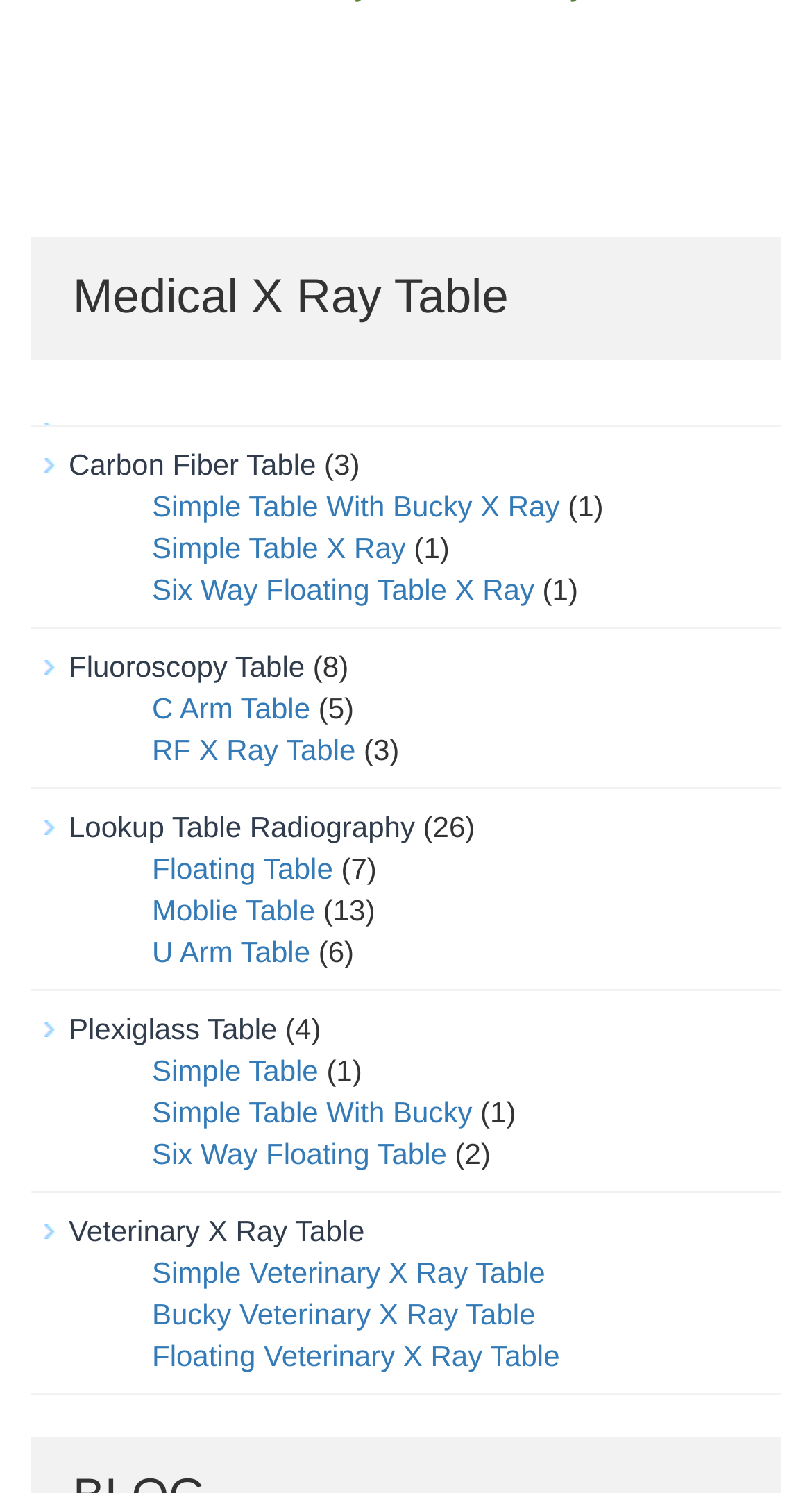Find and provide the bounding box coordinates for the UI element described here: "Bucky Veterinary X Ray Table". The coordinates should be given as four float numbers between 0 and 1: [left, top, right, bottom].

[0.187, 0.868, 0.659, 0.891]